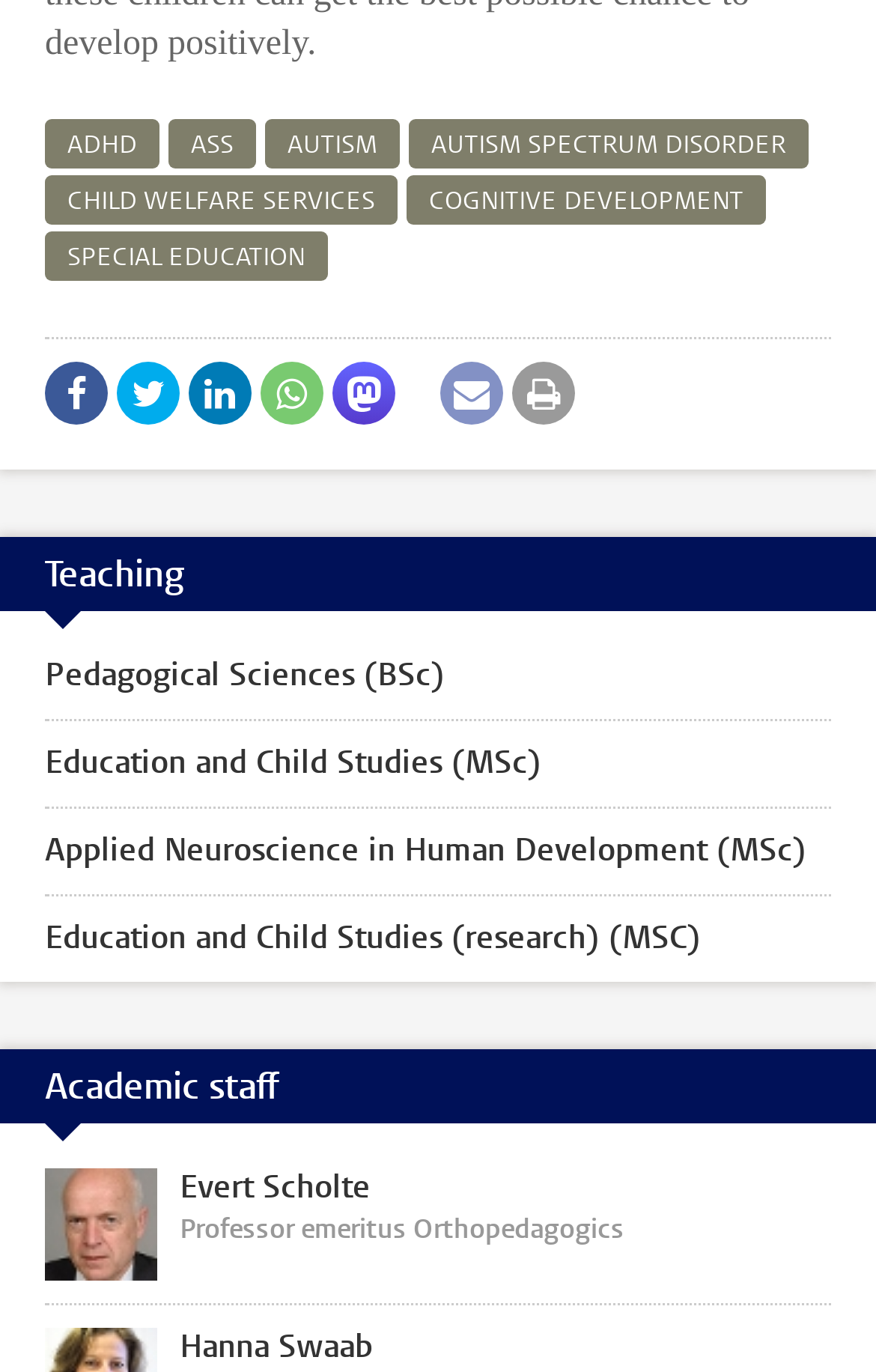Pinpoint the bounding box coordinates of the area that must be clicked to complete this instruction: "Click on ADHD link".

[0.051, 0.087, 0.182, 0.123]